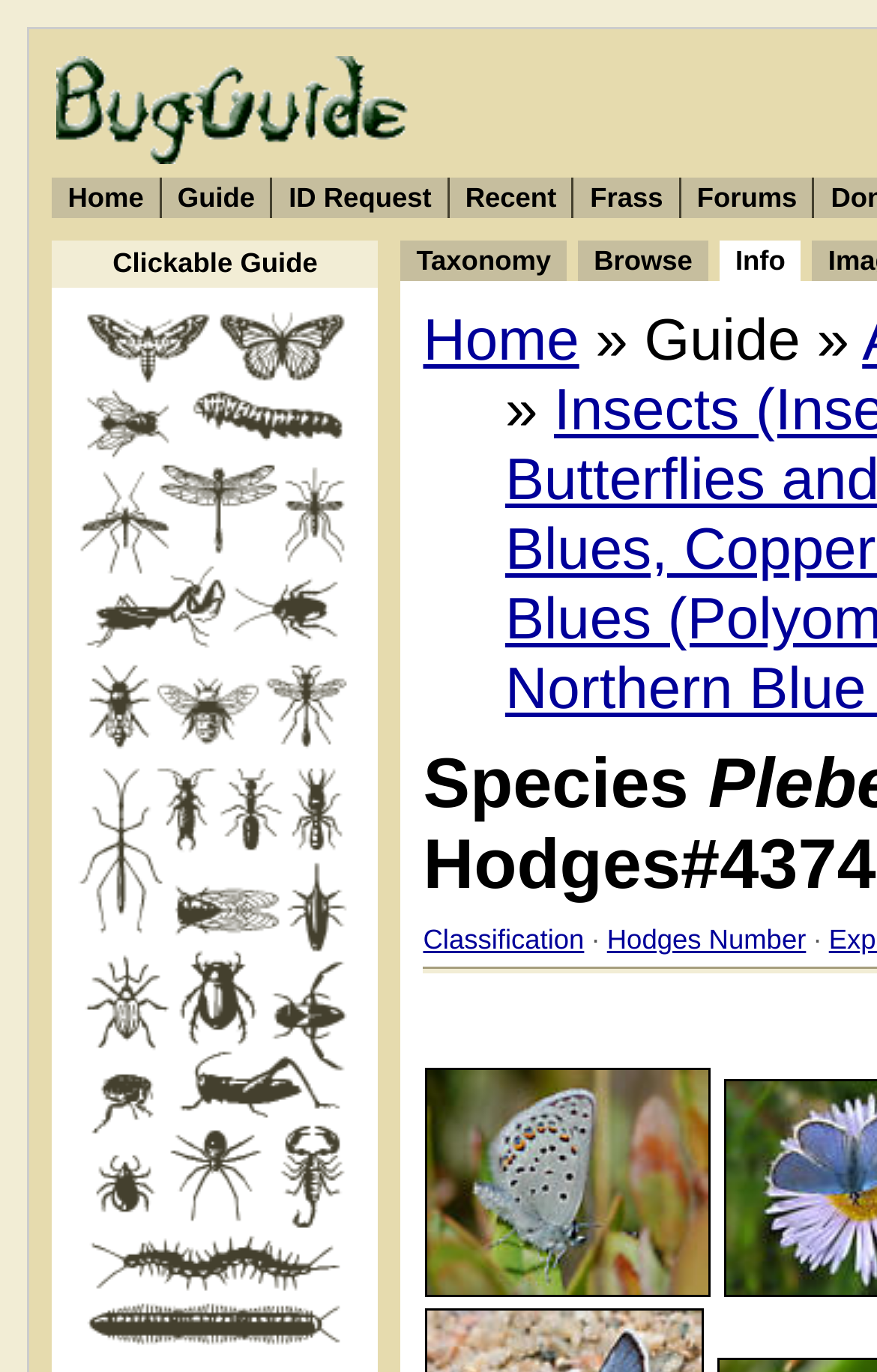Provide a comprehensive caption for the webpage.

This webpage is an online resource dedicated to North American insects, spiders, and their kin. At the top left, there is a logo image with the text "BugGuide" next to it, which is a link to the homepage. Below the logo, there are six links in a row, including "Home", "Guide", "ID Request", "Recent", "Frass", and "Forums".

Below these links, there is a table with a single row that spans almost the entire width of the page. The table cell contains a long list of links to different categories of insects, including moths, butterflies, flies, caterpillars, and many others.

On the right side of the table, there are three links: "Taxonomy", "Browse", and another "Home" link. The "Browse" link has a dropdown menu with additional links, including "Home", "Classification", "Hodges Number", and "Northern". The "Northern" link has an associated image.

The webpage appears to be a comprehensive resource for information on North American insects, with a focus on identification, images, and information.